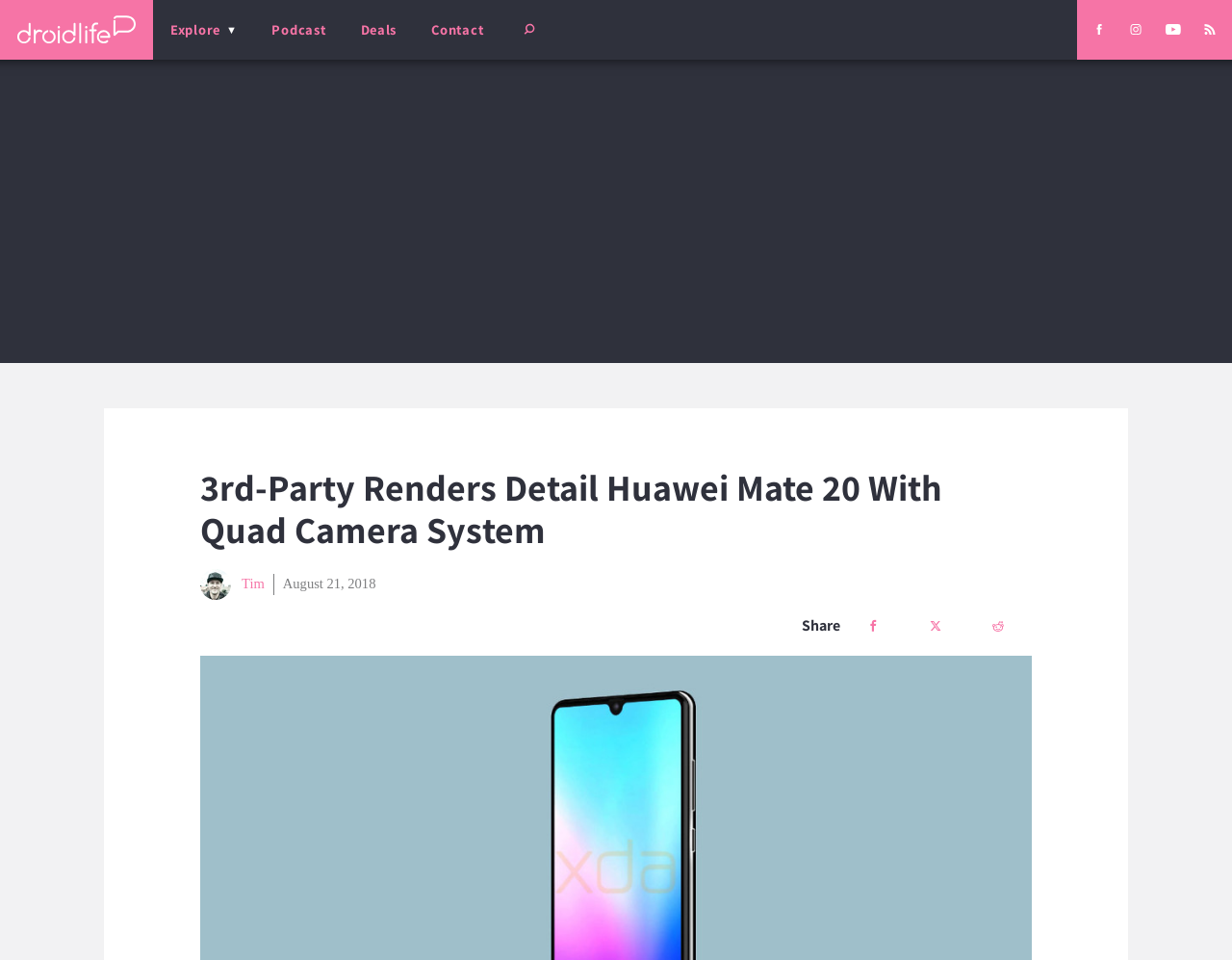Pinpoint the bounding box coordinates of the element to be clicked to execute the instruction: "Visit Droid Life".

[0.0, 0.0, 0.124, 0.062]